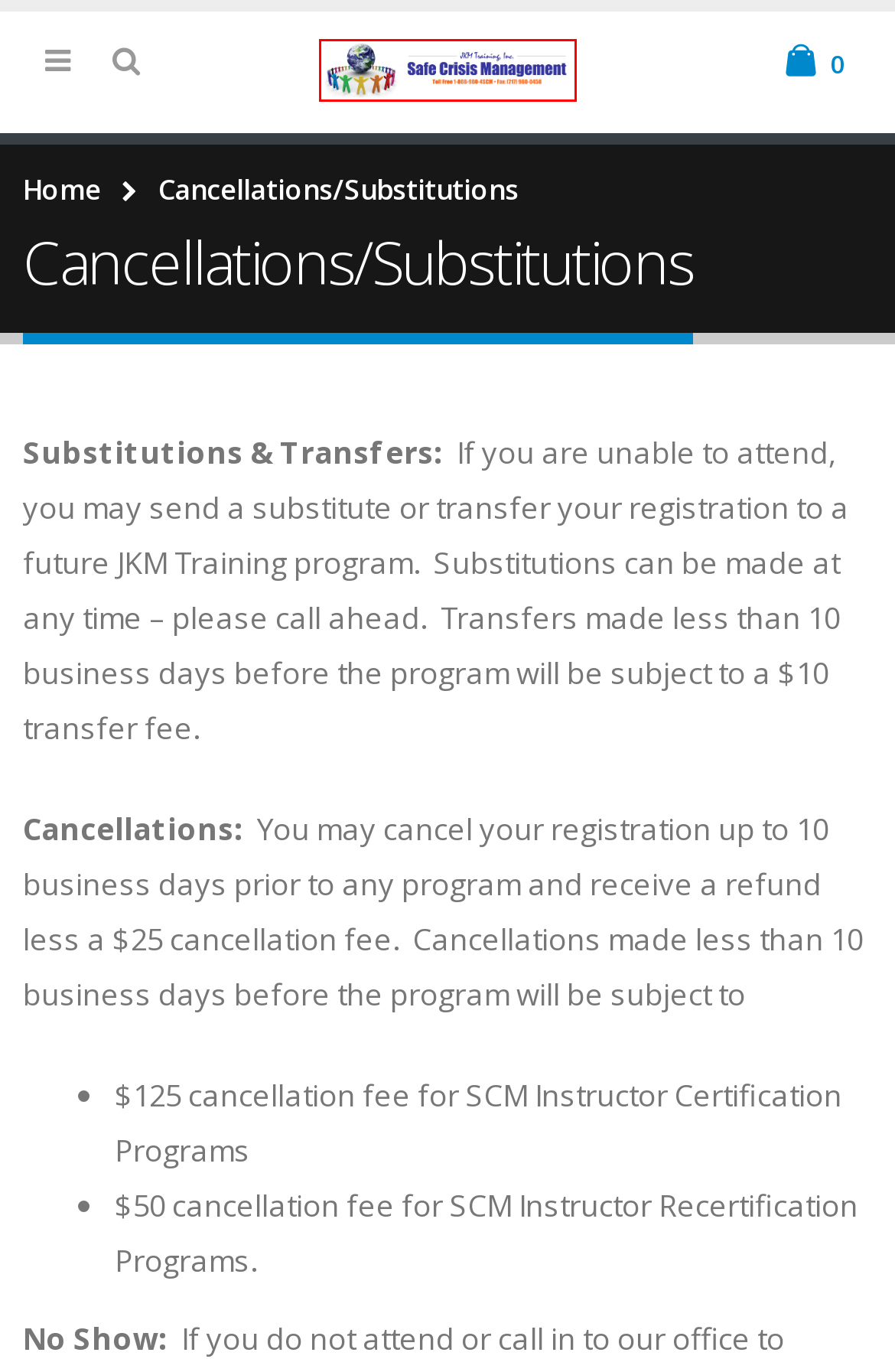Look at the given screenshot of a webpage with a red rectangle bounding box around a UI element. Pick the description that best matches the new webpage after clicking the element highlighted. The descriptions are:
A. Courses – JKM Training Inc.
B. Cart – JKM Training Inc.
C. Get SCM Certified – JKM Training Inc.
D. Instructor Login – JKM Training Inc.
E. Certifications – JKM Training Inc.
F. JKM Training Inc. – Safe Crisis Management
G. Online Learning Center – JKM Training Inc.
H. Re-Certifications – JKM Training Inc.

F